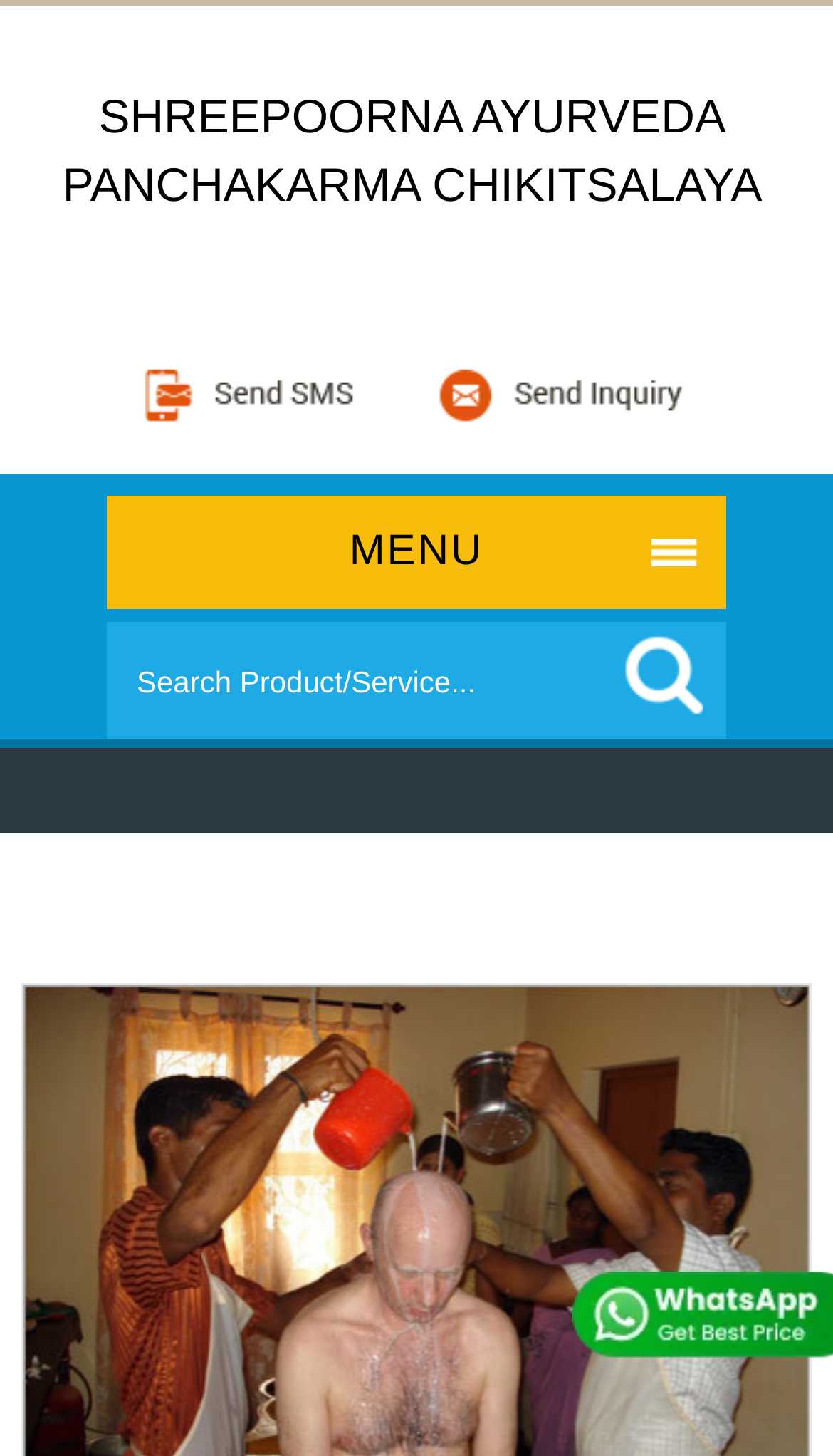What is the name of the Ayurveda center?
Answer the question with a single word or phrase, referring to the image.

SHREEPOORNA AYURVEDA PANCHAKARMA CHIKITSALAYA